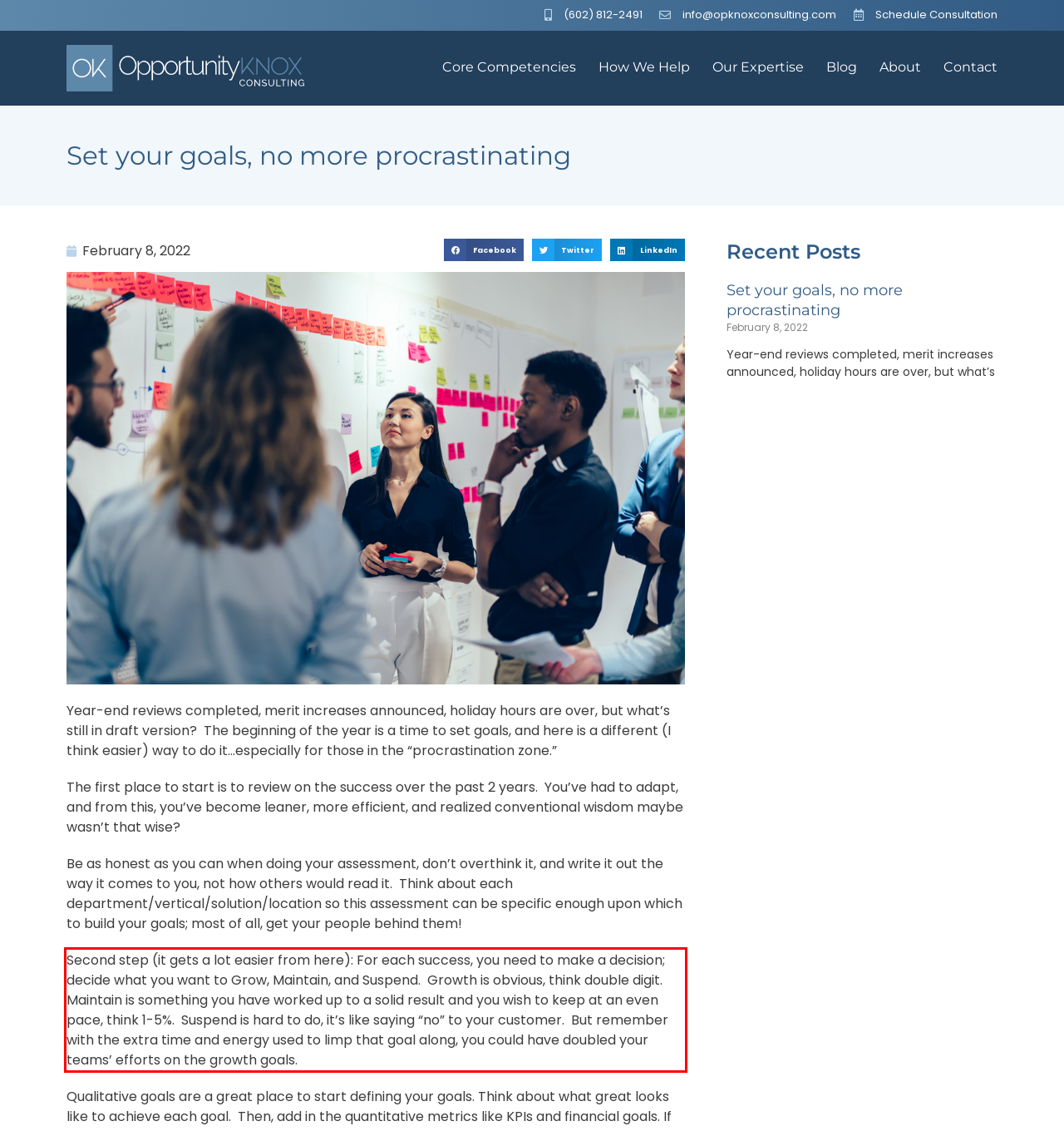Perform OCR on the text inside the red-bordered box in the provided screenshot and output the content.

Second step (it gets a lot easier from here): For each success, you need to make a decision; decide what you want to Grow, Maintain, and Suspend. Growth is obvious, think double digit. Maintain is something you have worked up to a solid result and you wish to keep at an even pace, think 1-5%. Suspend is hard to do, it’s like saying “no” to your customer. But remember with the extra time and energy used to limp that goal along, you could have doubled your teams’ efforts on the growth goals.